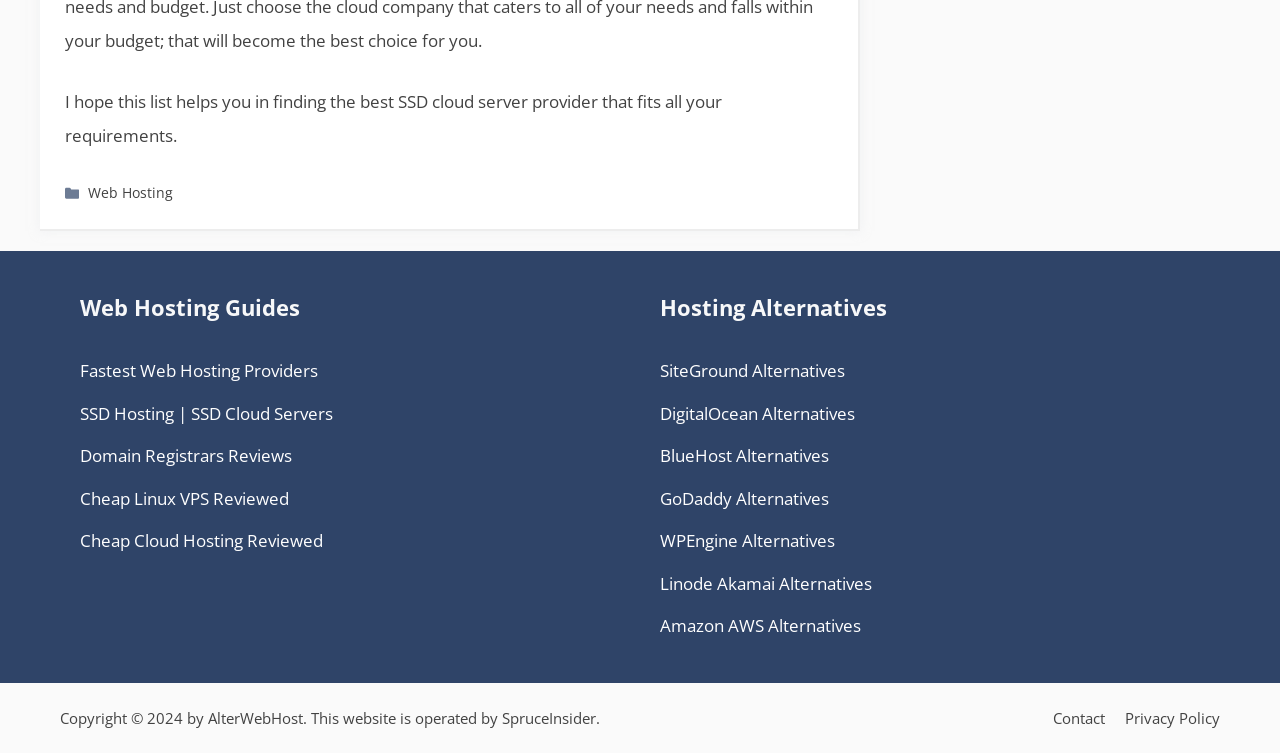How many sections are there on this webpage?
From the image, provide a succinct answer in one word or a short phrase.

3